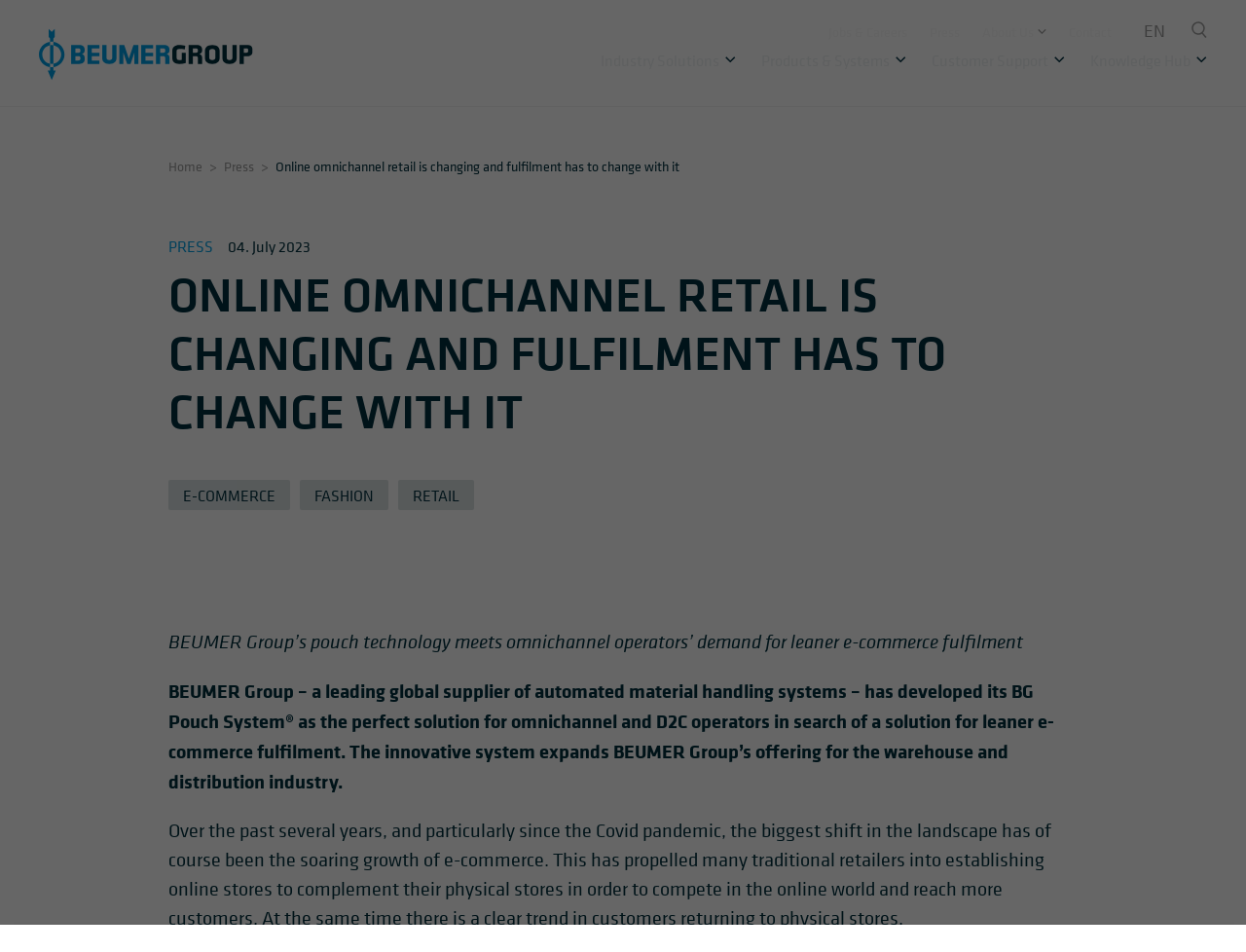Provide the bounding box for the UI element matching this description: "EN".

[0.918, 0.018, 0.935, 0.046]